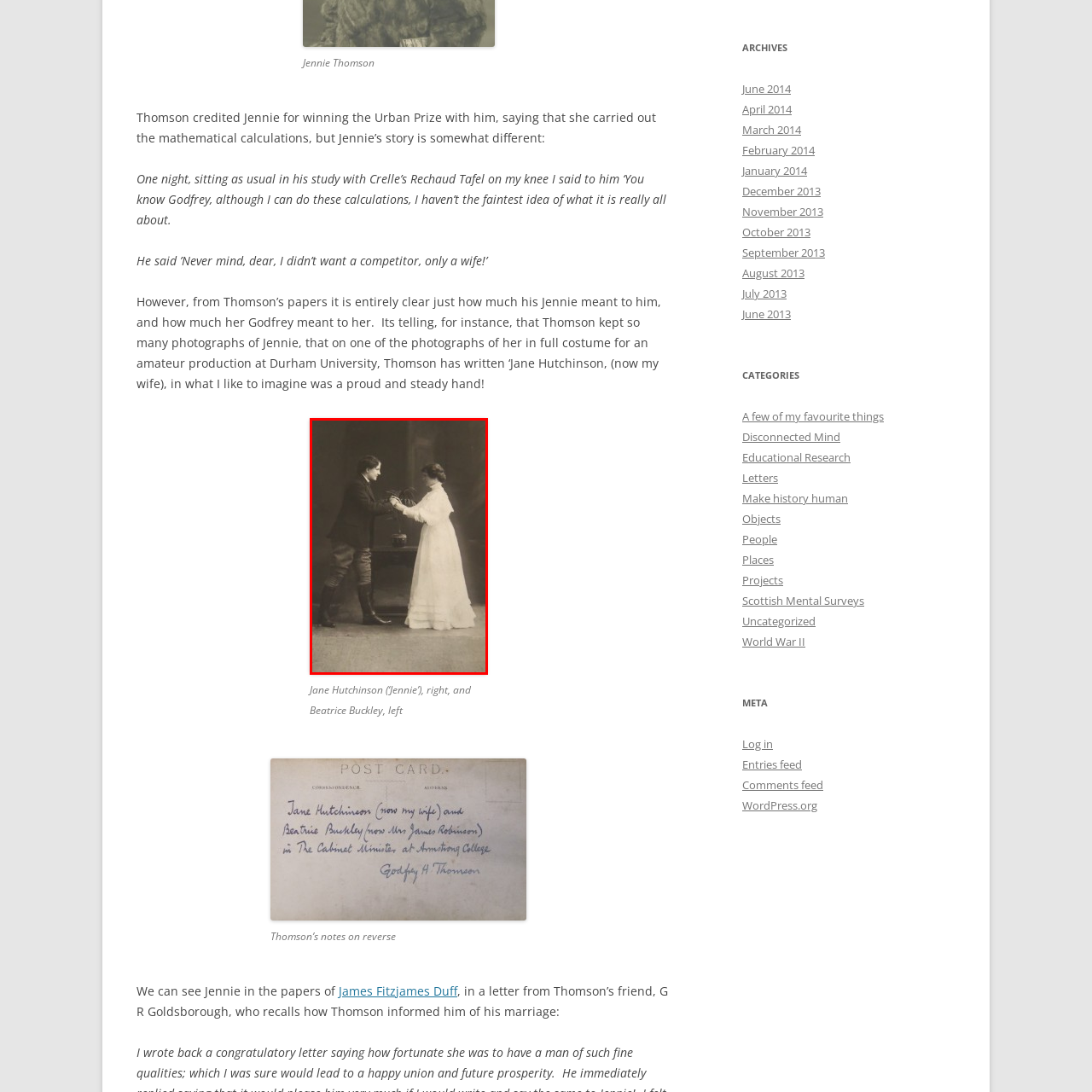What is on the small table between Jennie and Beatrice?
Check the image inside the red bounding box and provide your answer in a single word or short phrase.

A potted plant